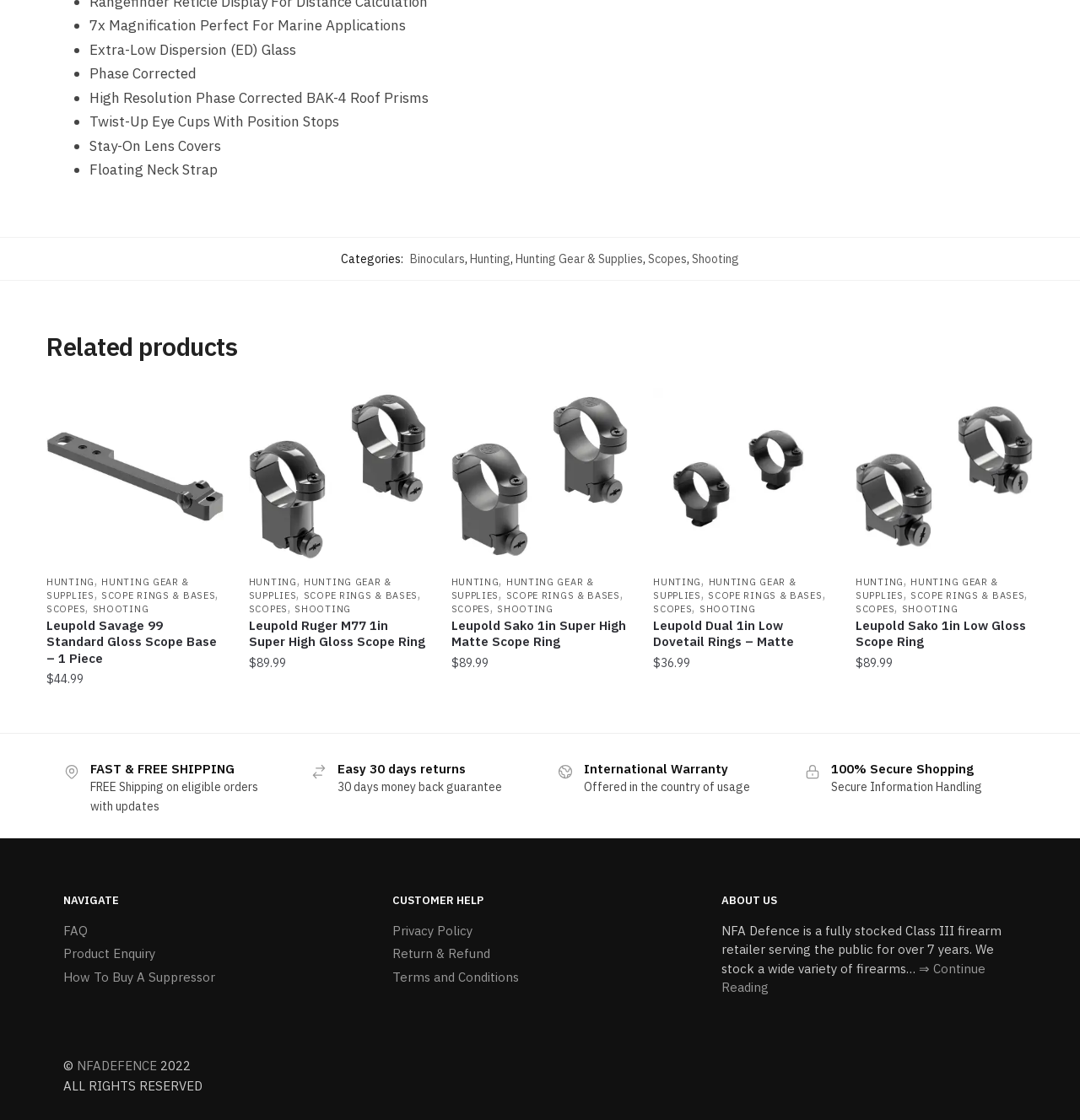Determine the bounding box coordinates of the section I need to click to execute the following instruction: "Add 'Leupold Ruger M77 1in Super High Gloss Scope Ring' to cart". Provide the coordinates as four float numbers between 0 and 1, i.e., [left, top, right, bottom].

[0.23, 0.603, 0.394, 0.633]